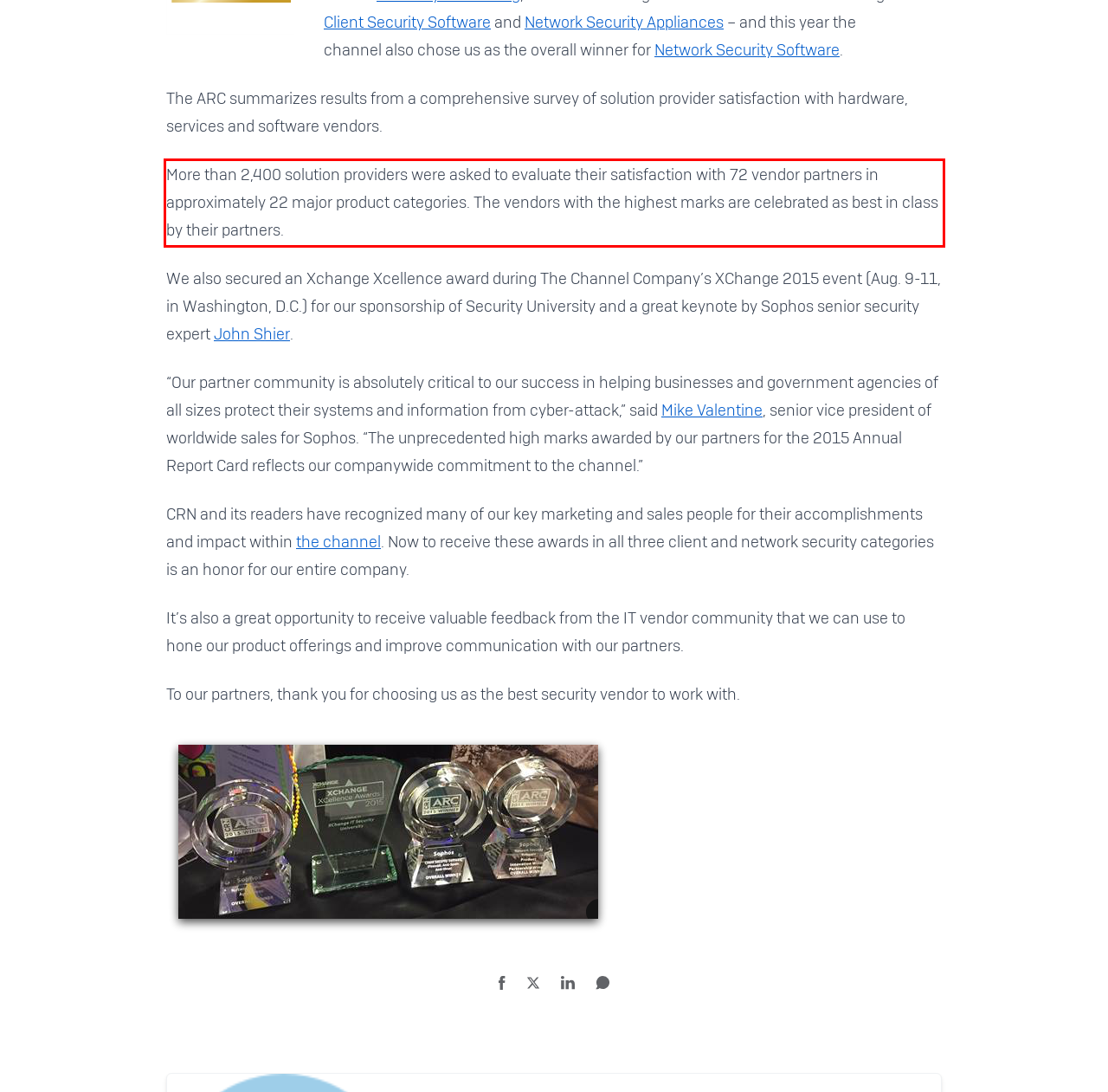You have a screenshot of a webpage with a red bounding box. Identify and extract the text content located inside the red bounding box.

More than 2,400 solution providers were asked to evaluate their satisfaction with 72 vendor partners in approximately 22 major product categories. The vendors with the highest marks are celebrated as best in class by their partners.